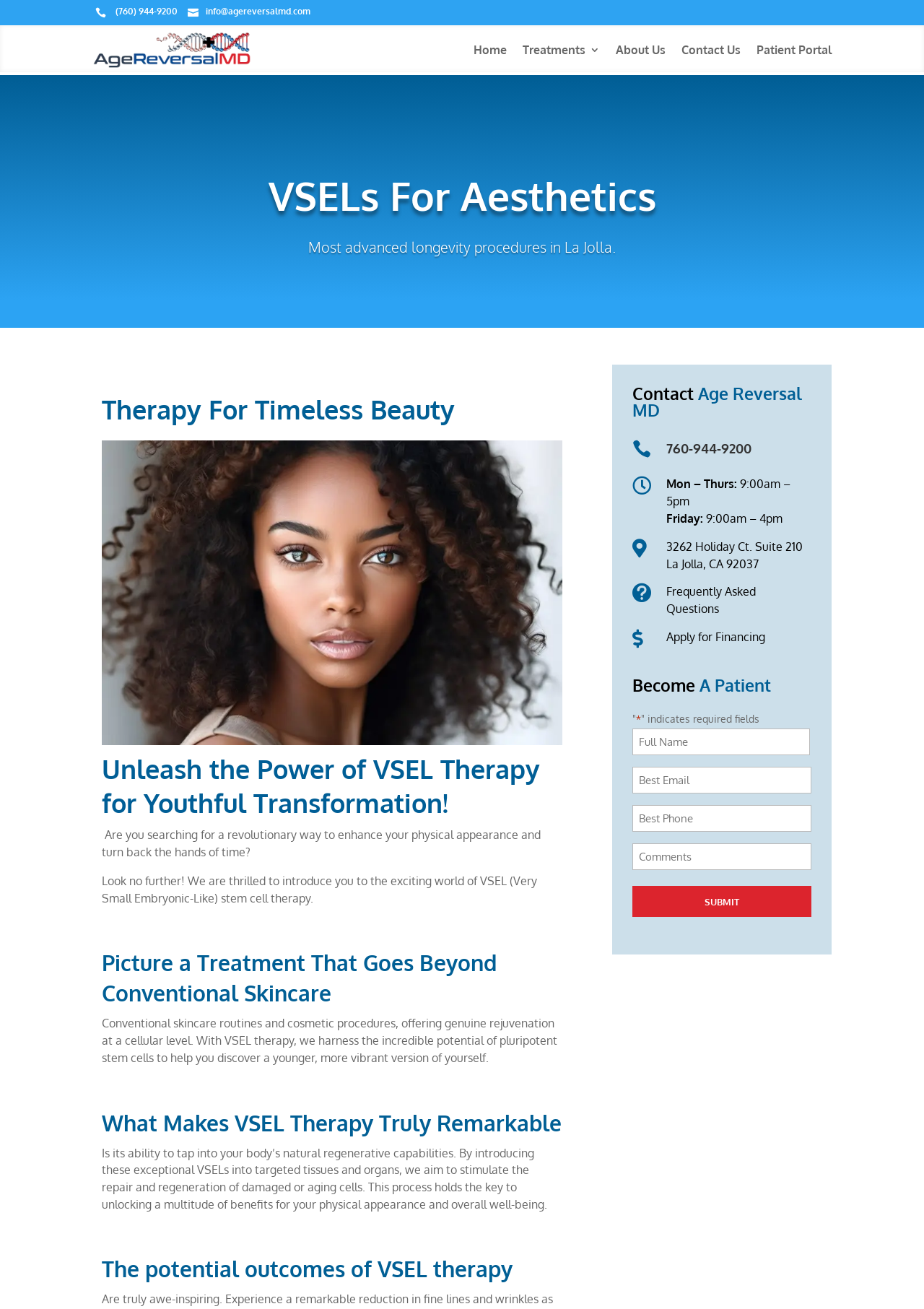Locate the bounding box coordinates of the element that needs to be clicked to carry out the instruction: "Call the phone number (760) 944-9200". The coordinates should be given as four float numbers ranging from 0 to 1, i.e., [left, top, right, bottom].

[0.125, 0.006, 0.192, 0.012]